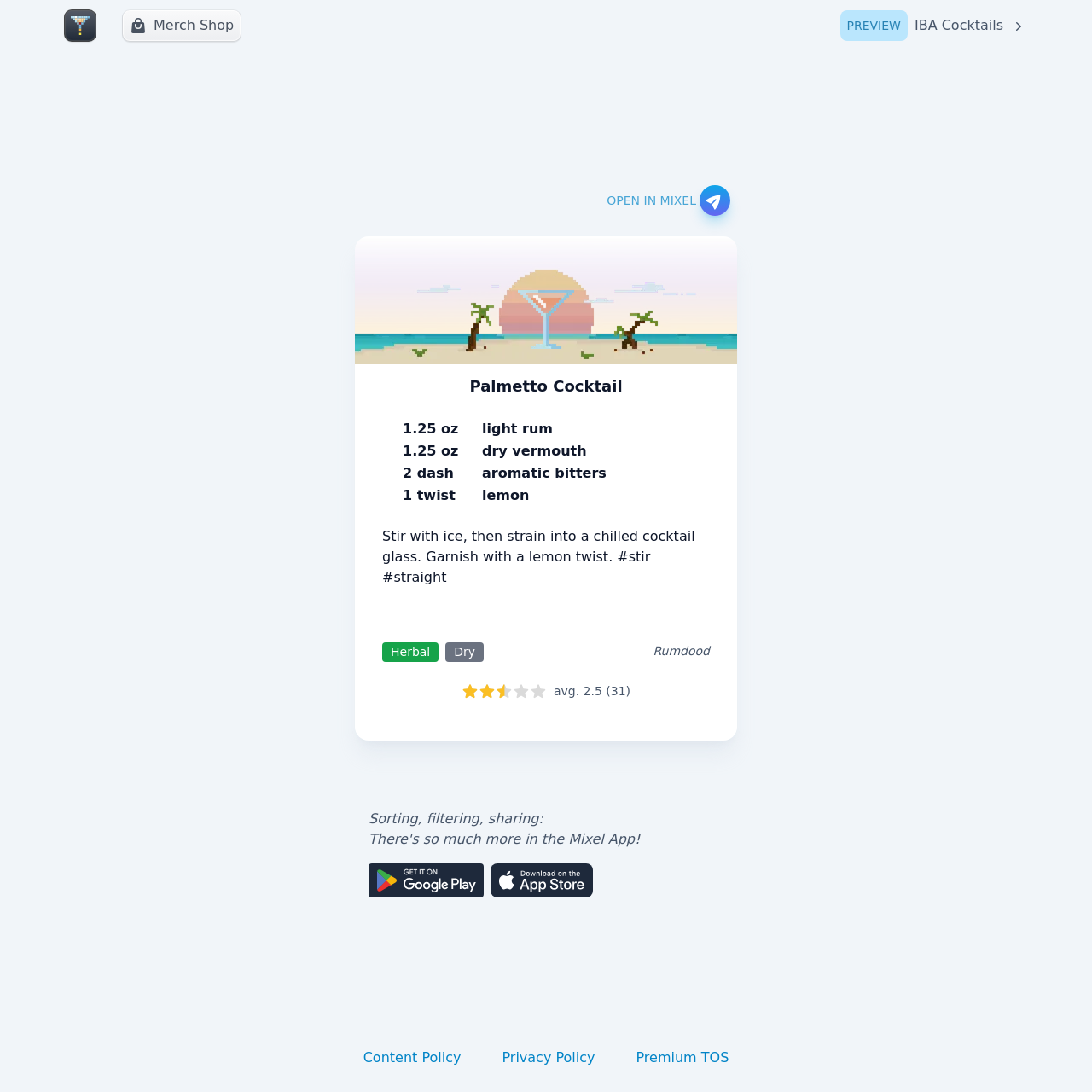Please find the bounding box coordinates for the clickable element needed to perform this instruction: "Get it on Google Play".

[0.338, 0.79, 0.443, 0.821]